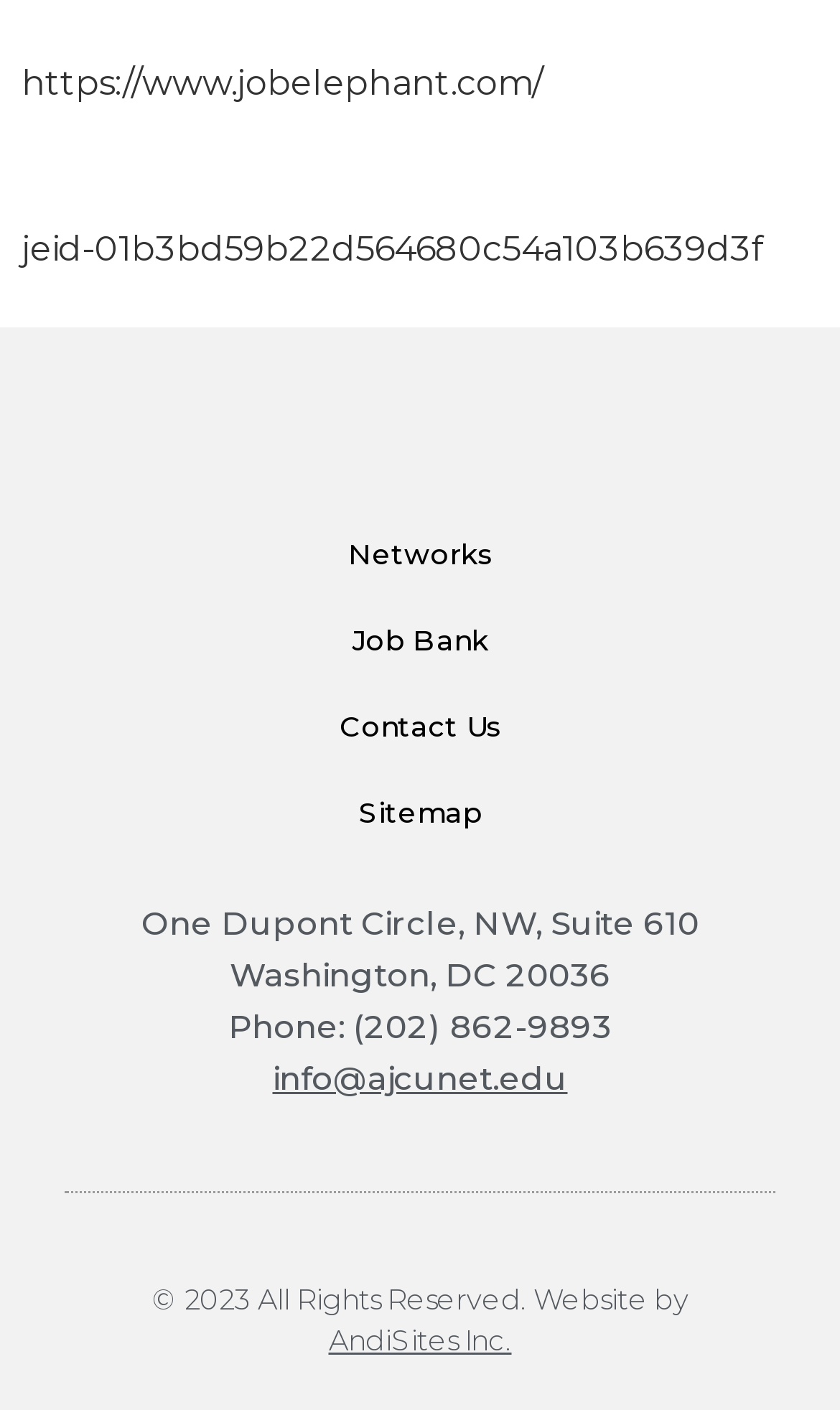What is the company's phone number?
Based on the image, give a one-word or short phrase answer.

(202) 862-9893